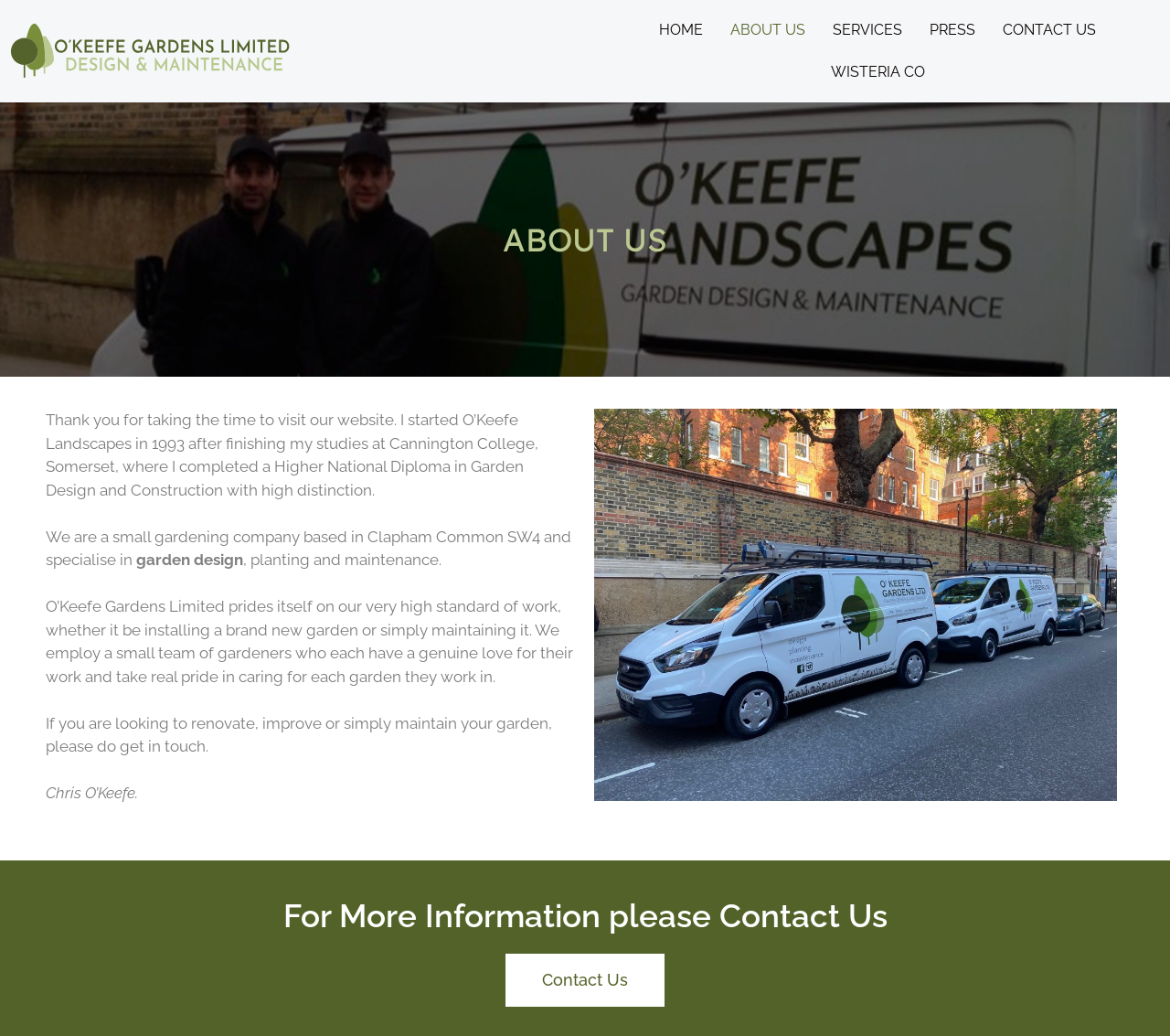Provide a one-word or one-phrase answer to the question:
What is the purpose of the 'Contact Us' button?

to get in touch